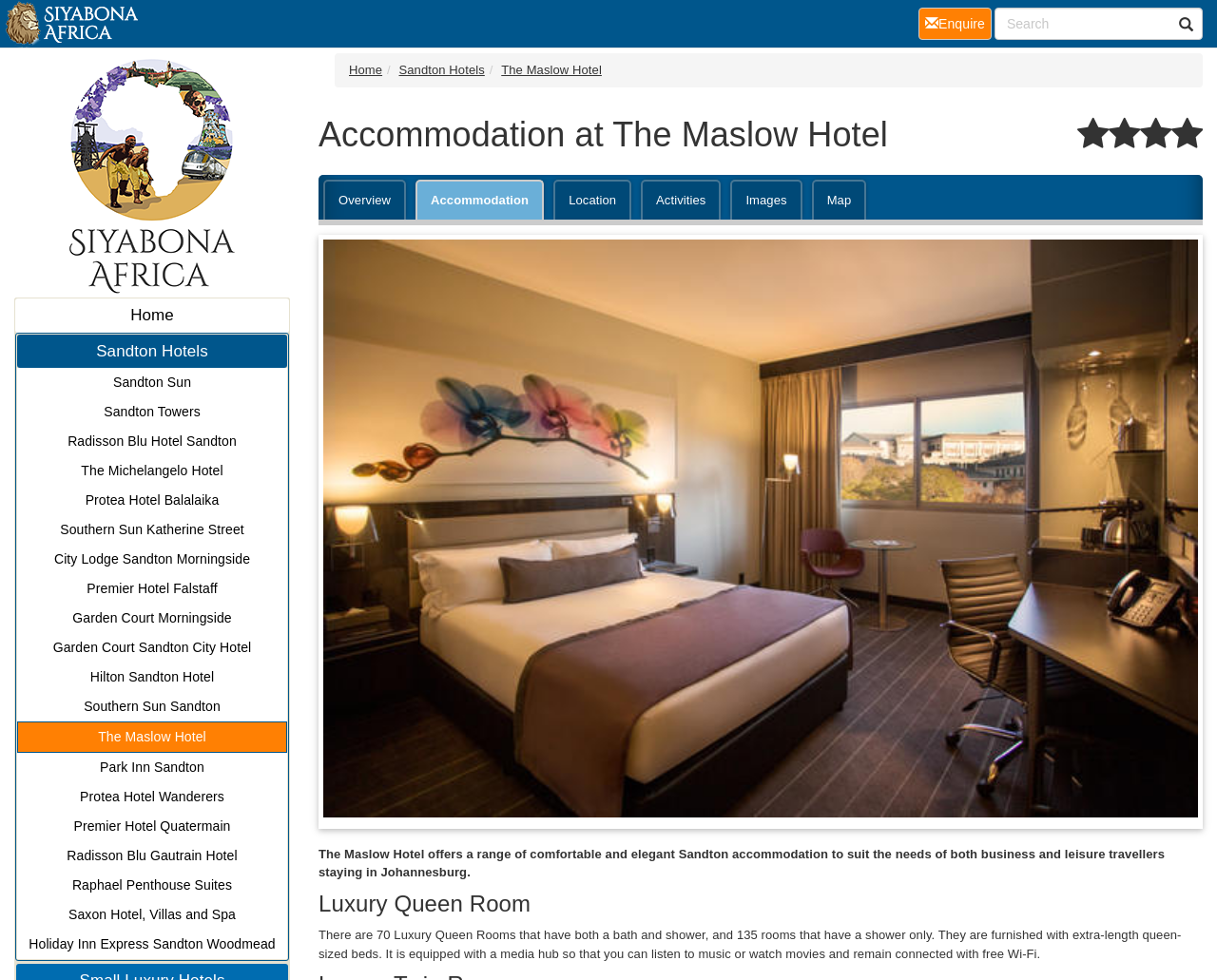Generate the text of the webpage's primary heading.

Accommodation at The Maslow Hotel